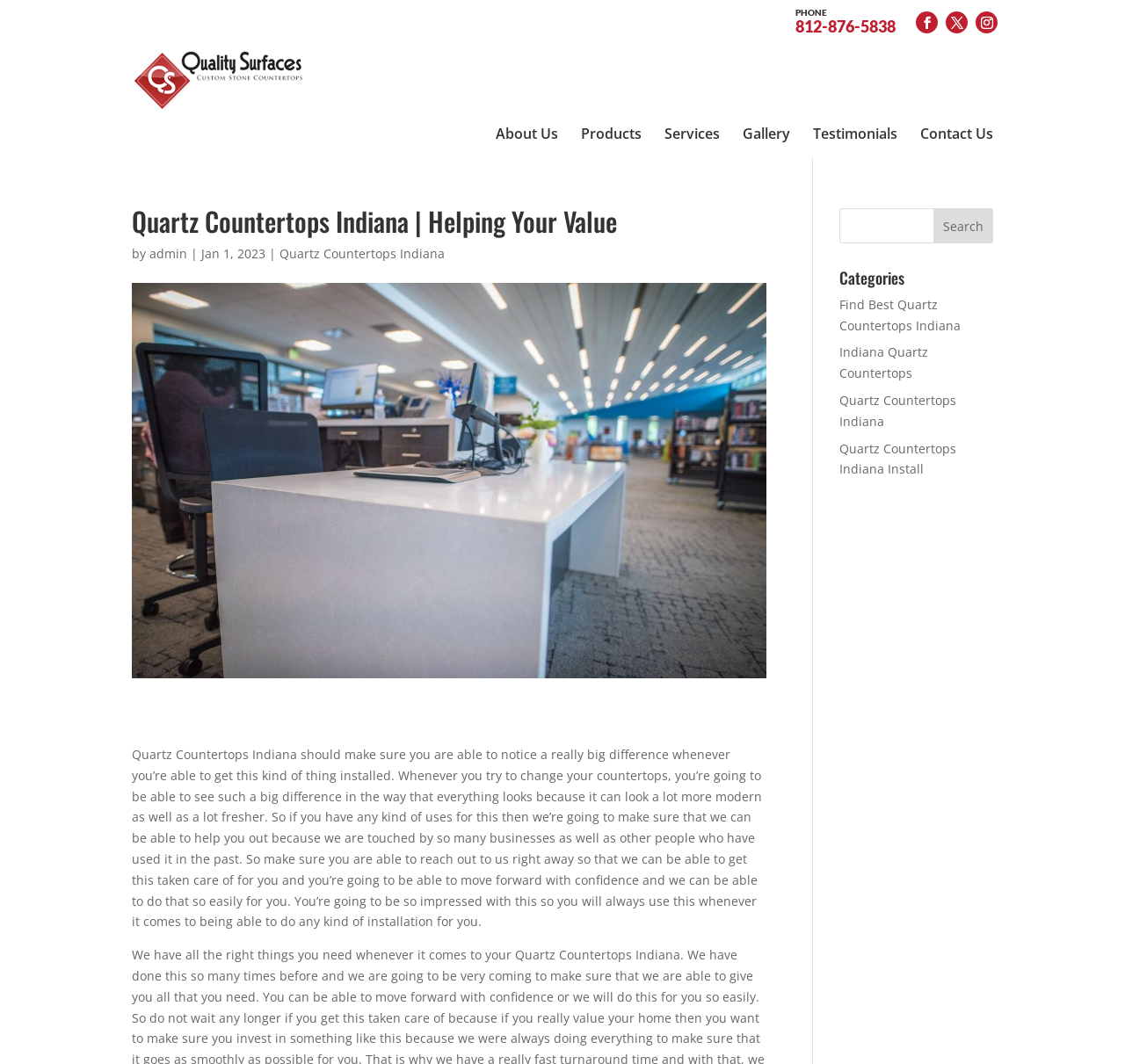Determine the bounding box coordinates of the clickable element to complete this instruction: "Click on the Quartz Countertops Indiana Install image". Provide the coordinates in the format of four float numbers between 0 and 1, [left, top, right, bottom].

[0.117, 0.214, 0.681, 0.587]